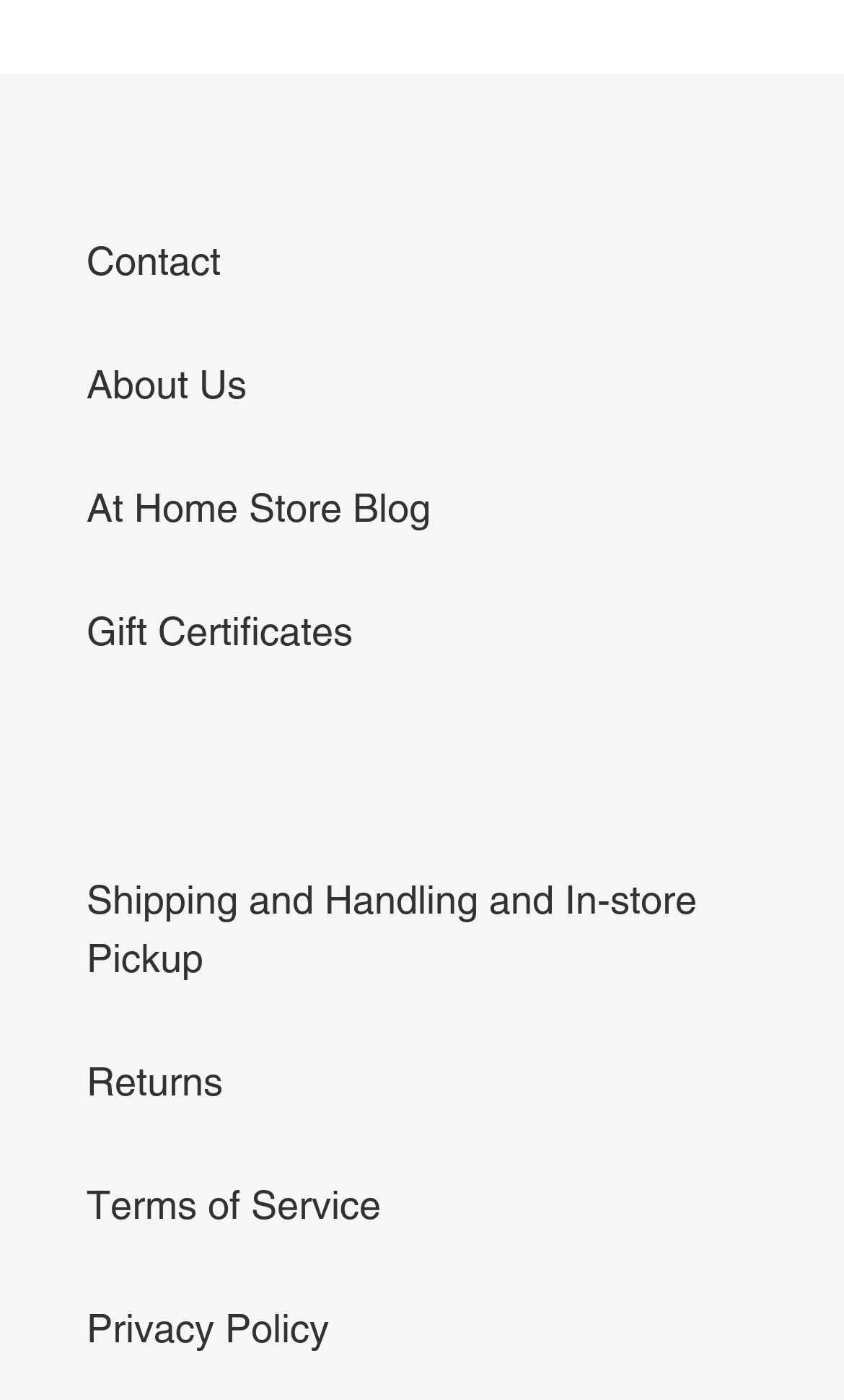Provide a short answer using a single word or phrase for the following question: 
What is the first link in the top navigation menu?

Contact